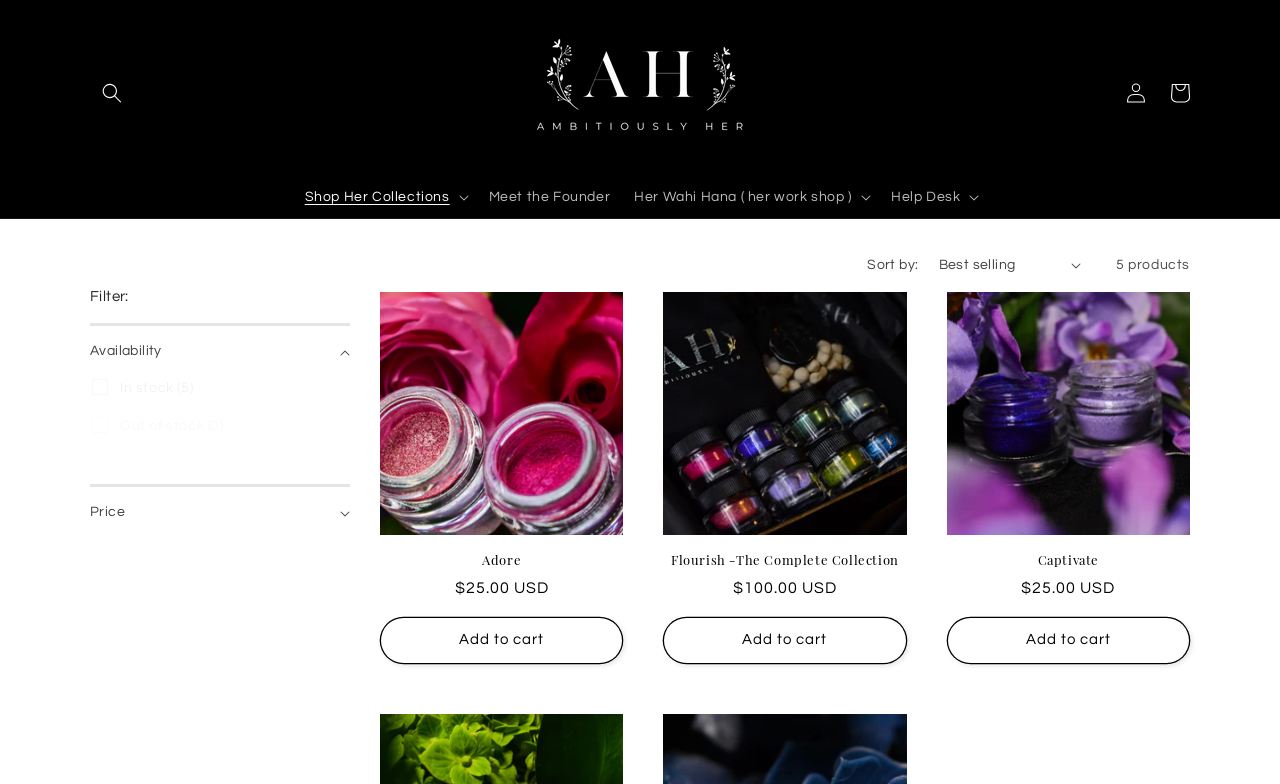Give a short answer using one word or phrase for the question:
What is the name of the collection that has a complete set of products?

Flourish -The Complete Collection